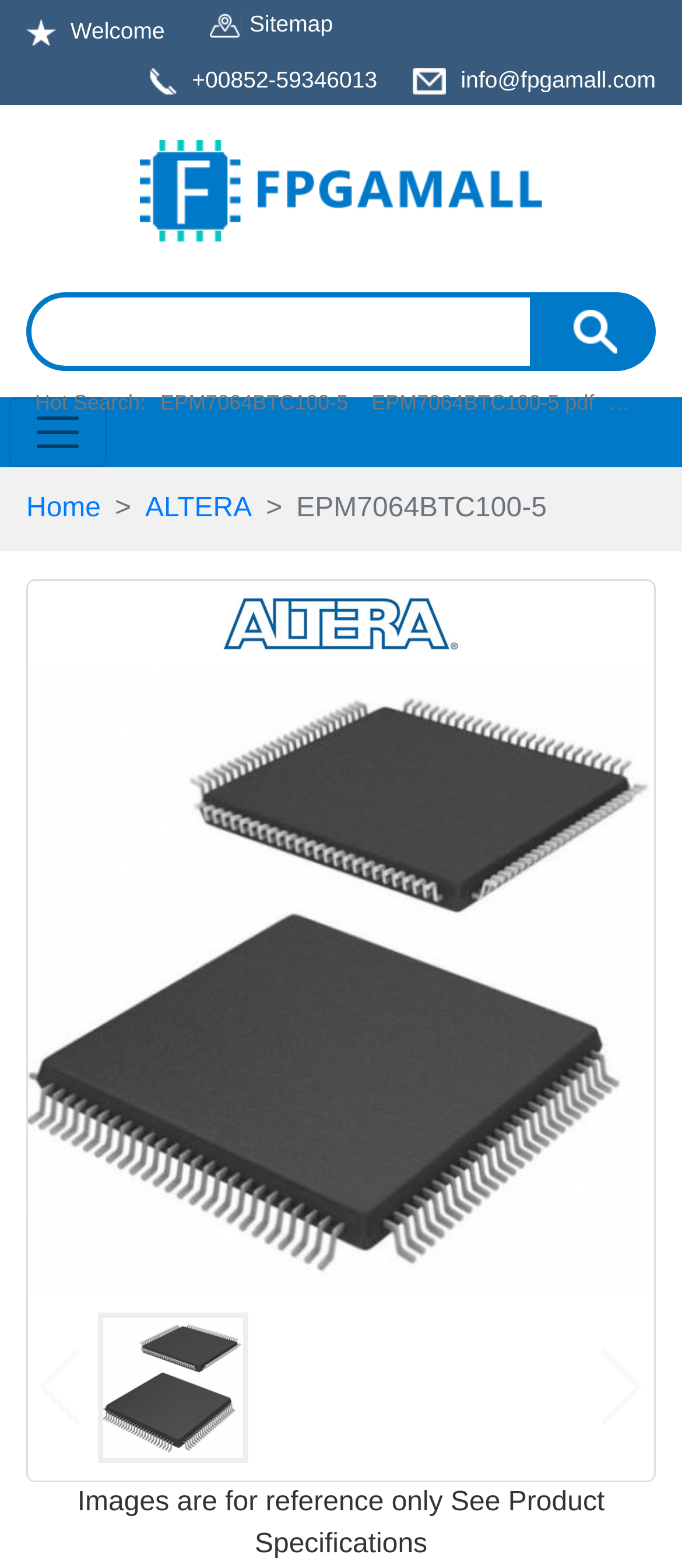Carefully observe the image and respond to the question with a detailed answer:
What is the current product being displayed?

I found the current product by looking at the breadcrumb navigation section, where the product name is displayed as the last item in the navigation path.